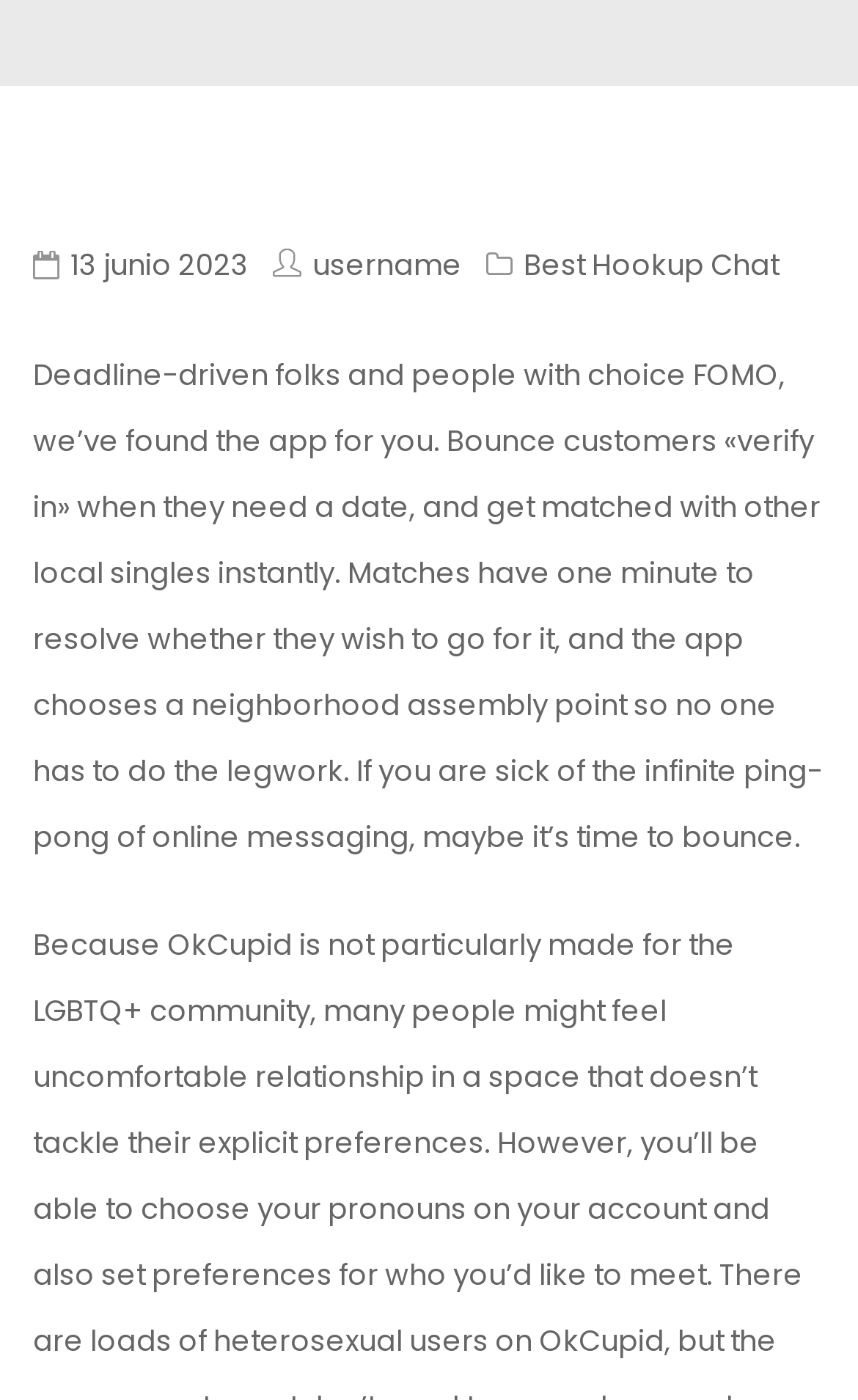Determine the bounding box for the described UI element: "13 junio 2023".

[0.082, 0.174, 0.29, 0.204]